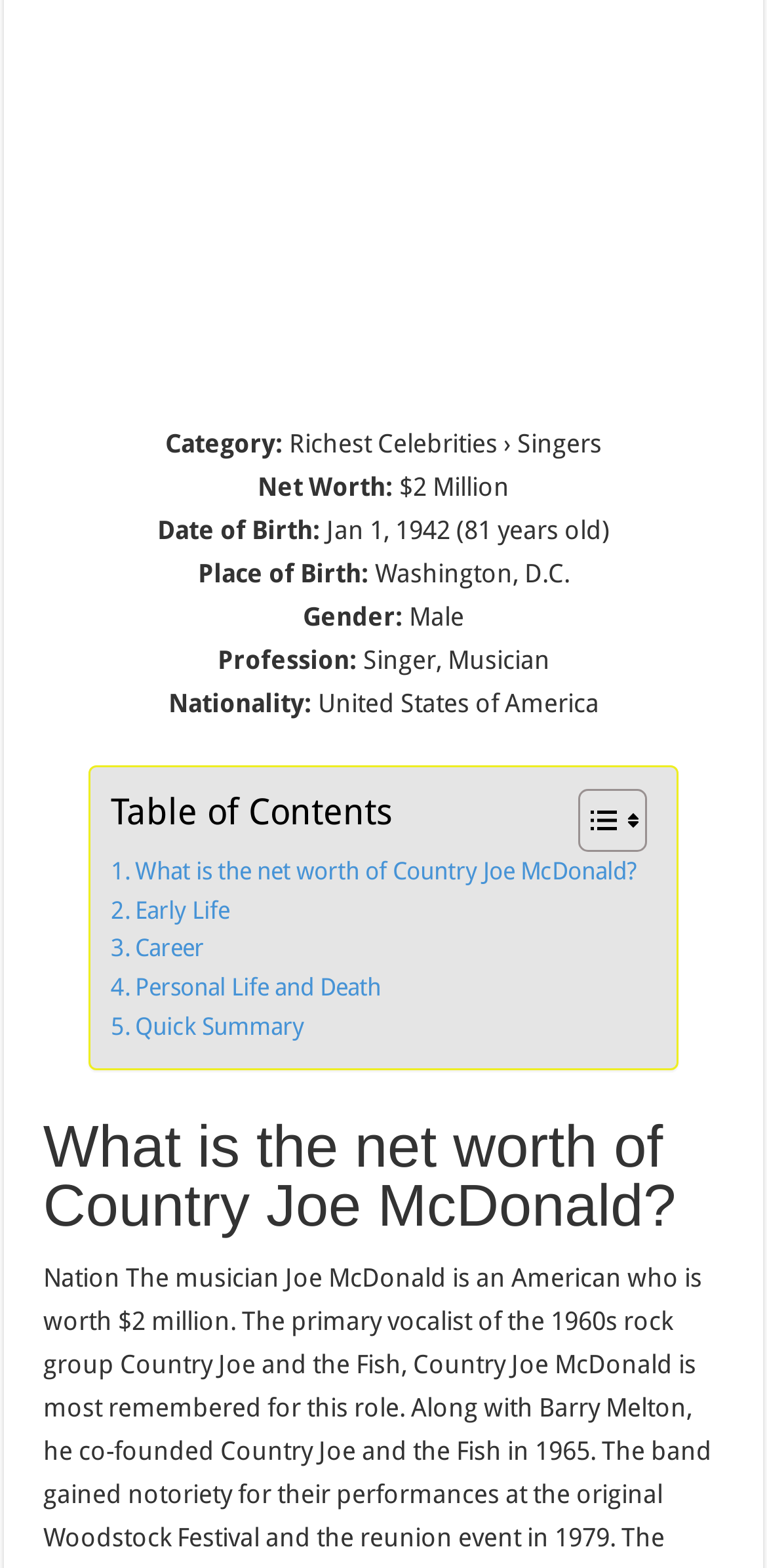What is Country Joe McDonald's profession?
Please provide a detailed and thorough answer to the question.

The profession of Country Joe McDonald can be found in the section that lists his details, where it is stated as 'Singer, Musician'.